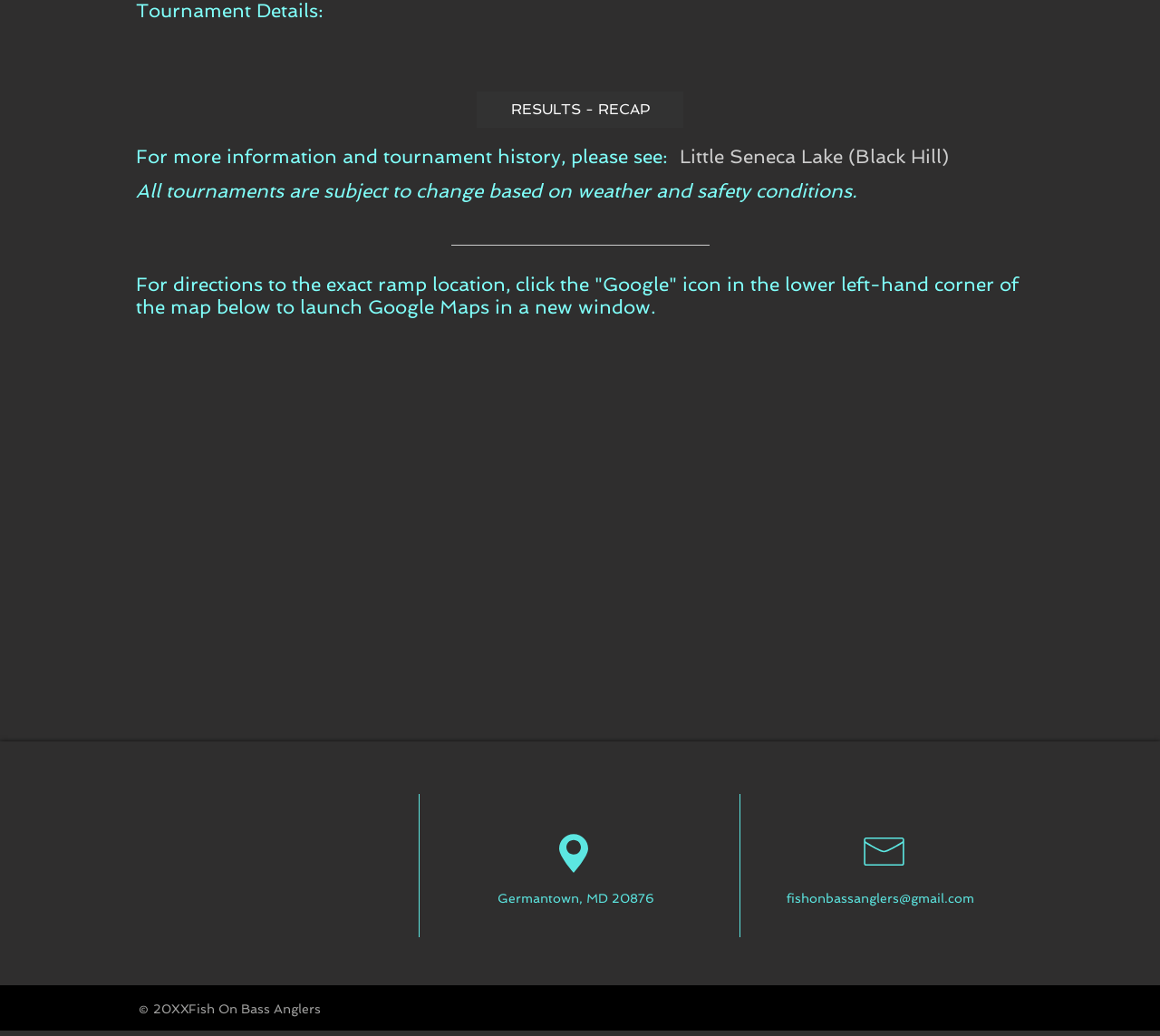Identify the bounding box for the given UI element using the description provided. Coordinates should be in the format (top-left x, top-left y, bottom-right x, bottom-right y) and must be between 0 and 1. Here is the description: INSTAGRAM

[0.202, 0.814, 0.273, 0.828]